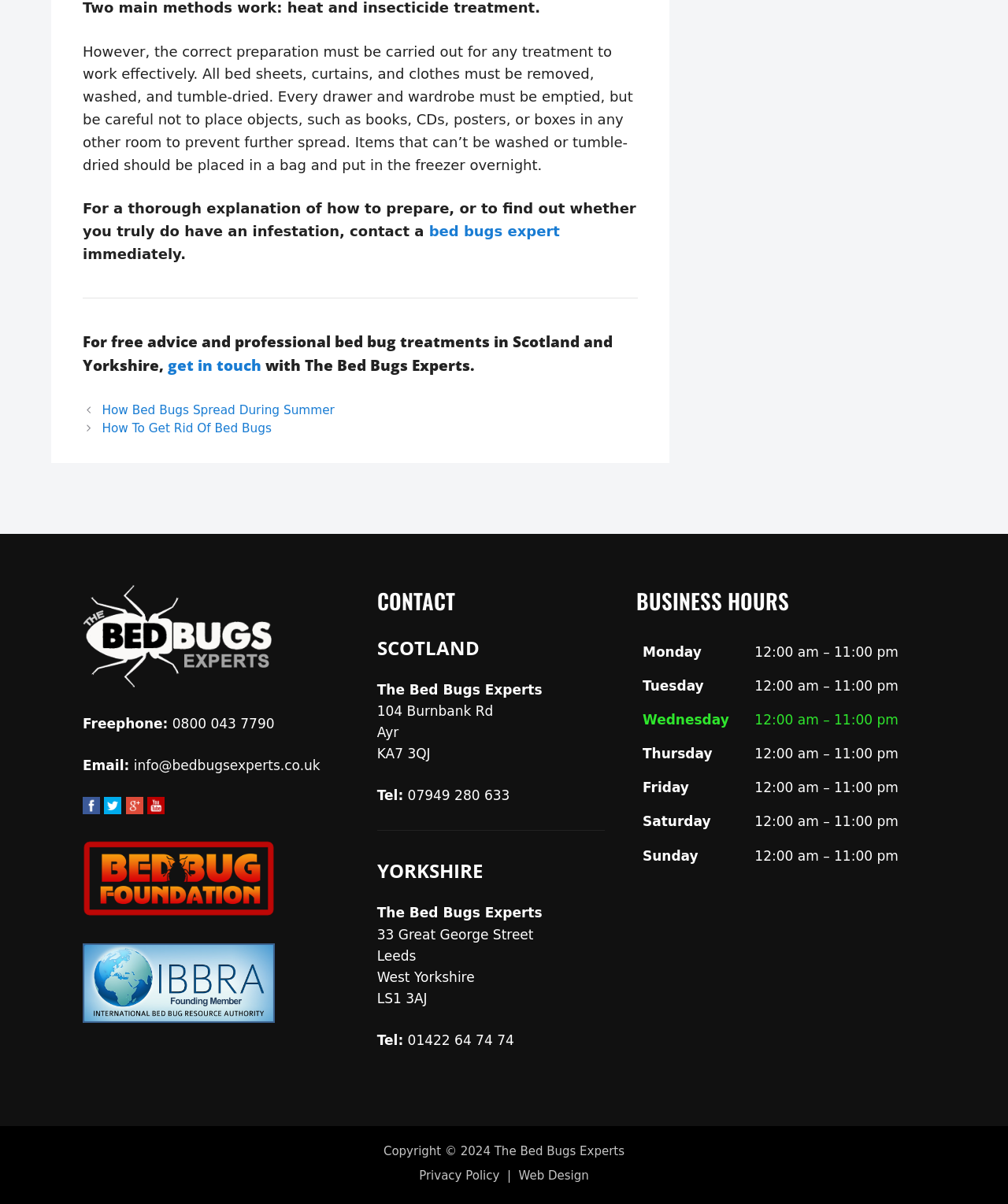Locate the bounding box coordinates of the element that should be clicked to fulfill the instruction: "call the freephone number".

[0.167, 0.595, 0.272, 0.608]